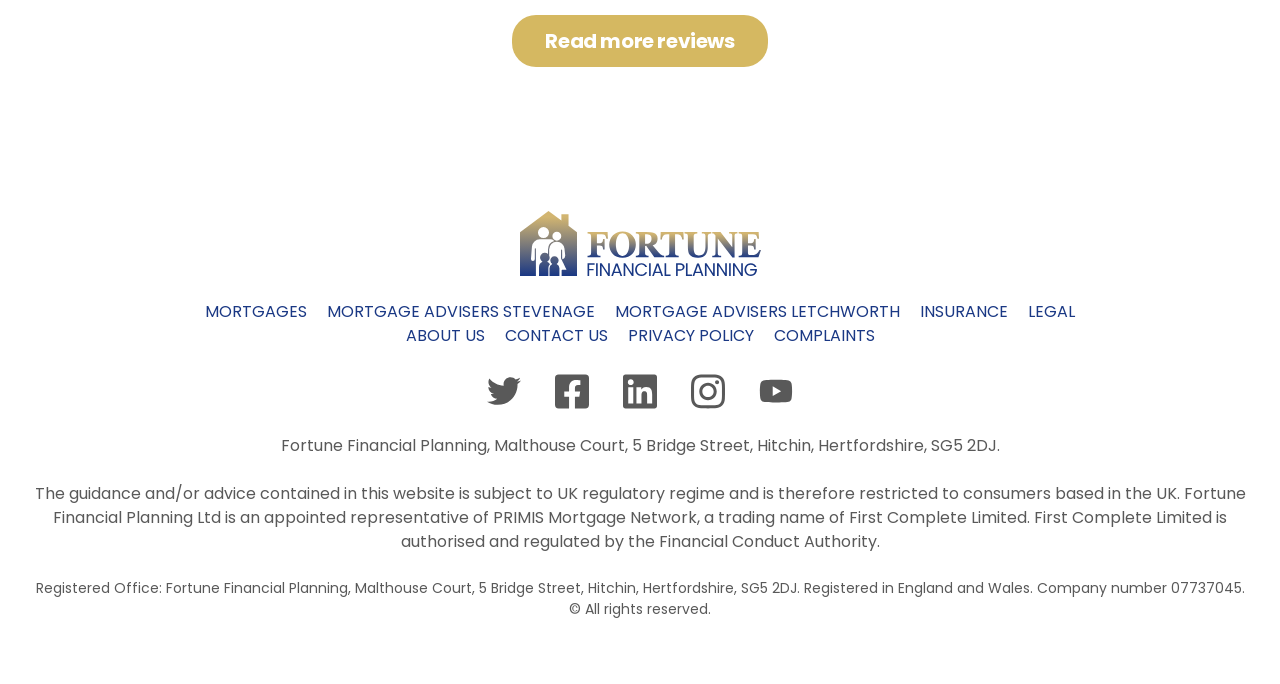Pinpoint the bounding box coordinates for the area that should be clicked to perform the following instruction: "Get your free report".

None